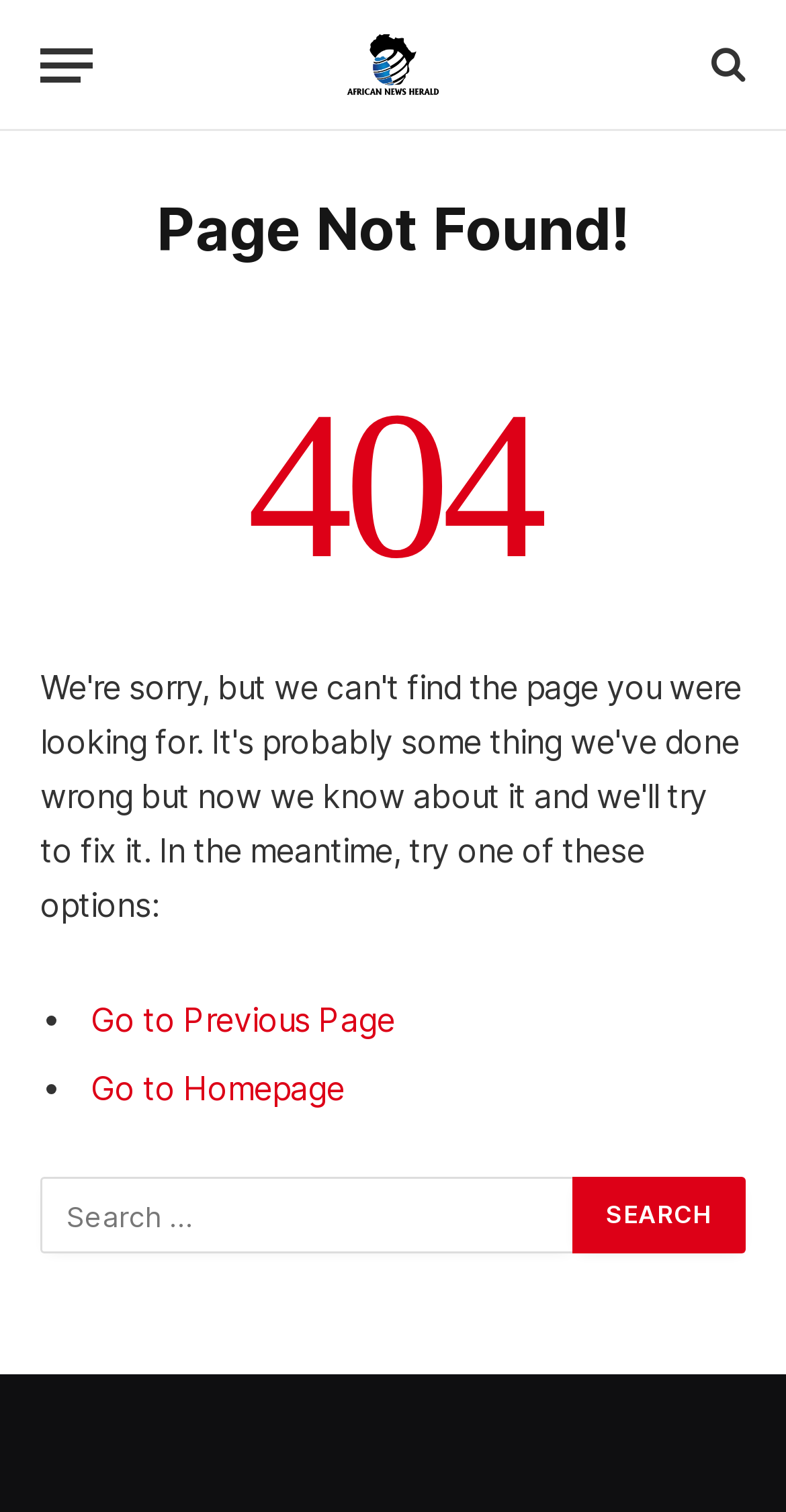Identify and extract the heading text of the webpage.

Page Not Found!